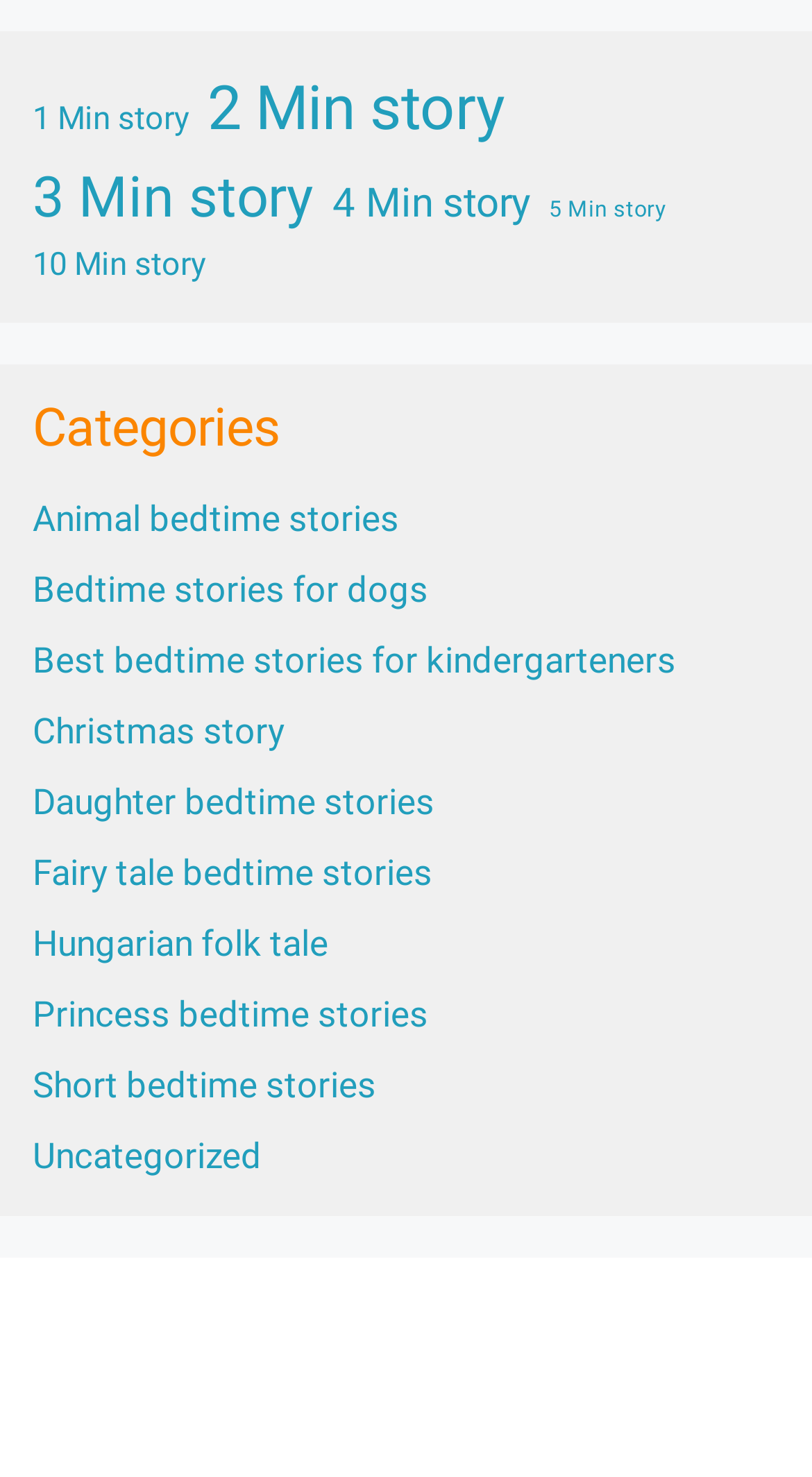Using the provided element description "Uncategorized", determine the bounding box coordinates of the UI element.

[0.04, 0.769, 0.322, 0.797]